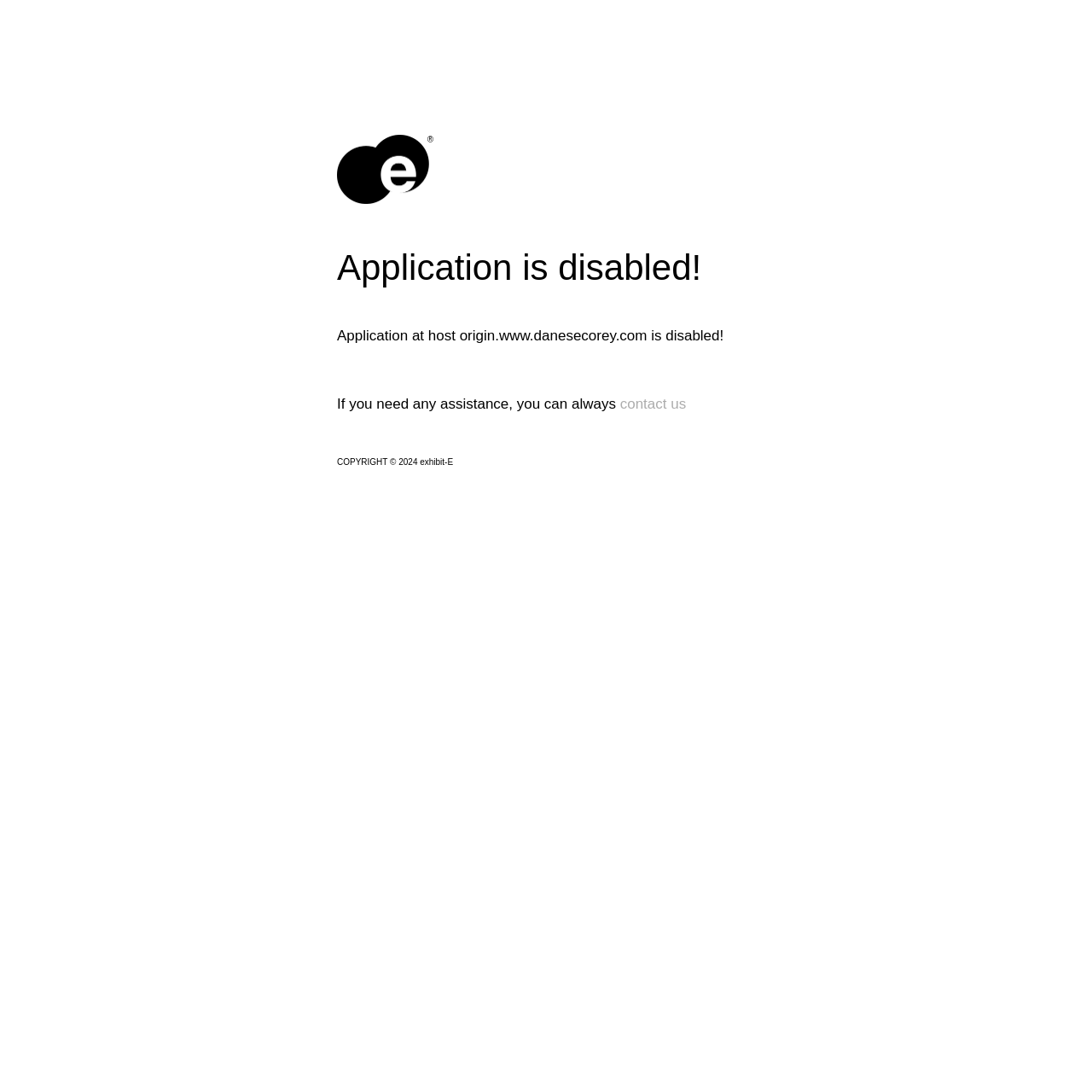Locate and provide the bounding box coordinates for the HTML element that matches this description: "contact us".

[0.568, 0.362, 0.628, 0.377]